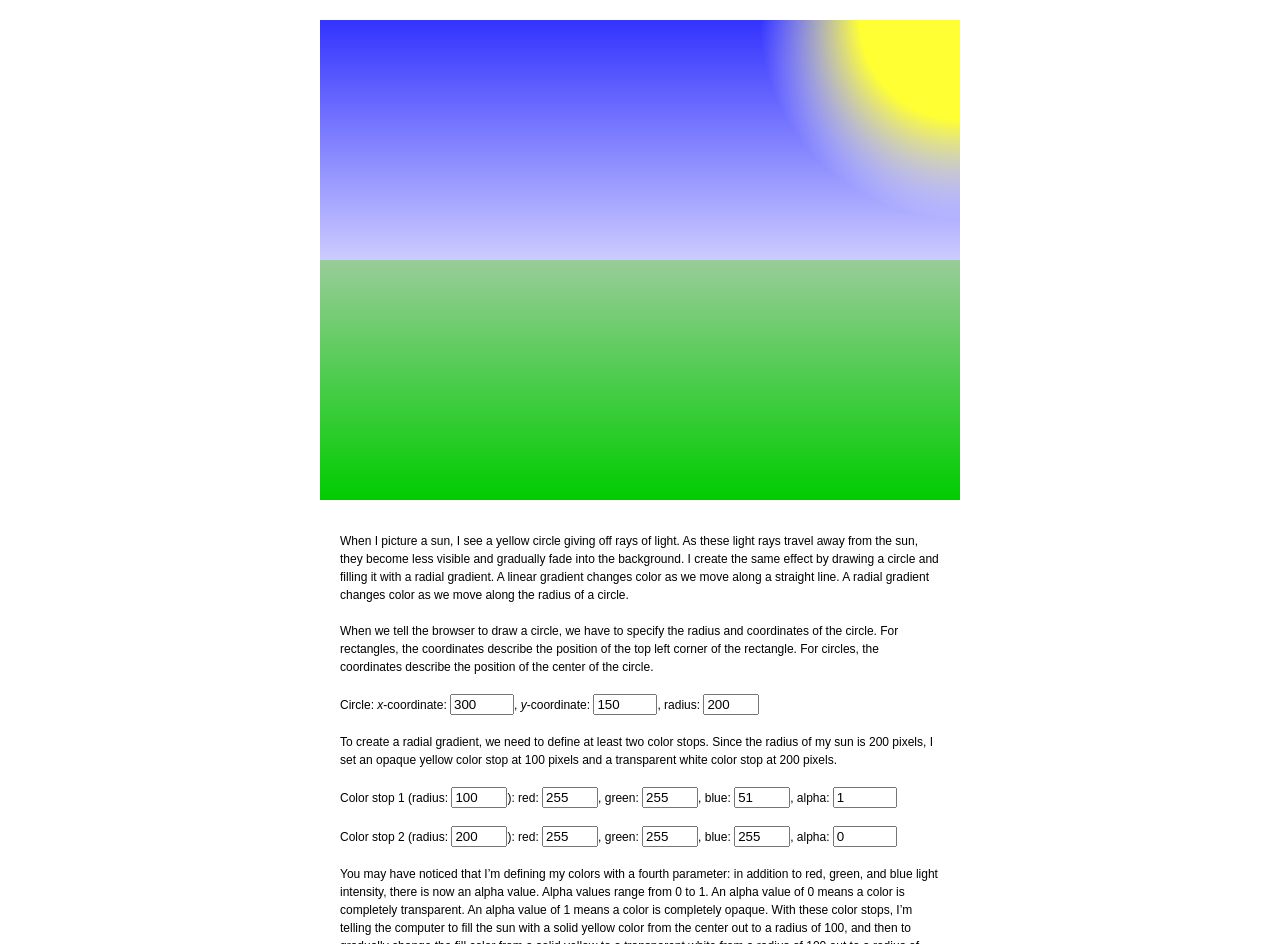Identify the bounding box coordinates of the element to click to follow this instruction: 'Set radius'. Ensure the coordinates are four float values between 0 and 1, provided as [left, top, right, bottom].

[0.55, 0.735, 0.593, 0.757]